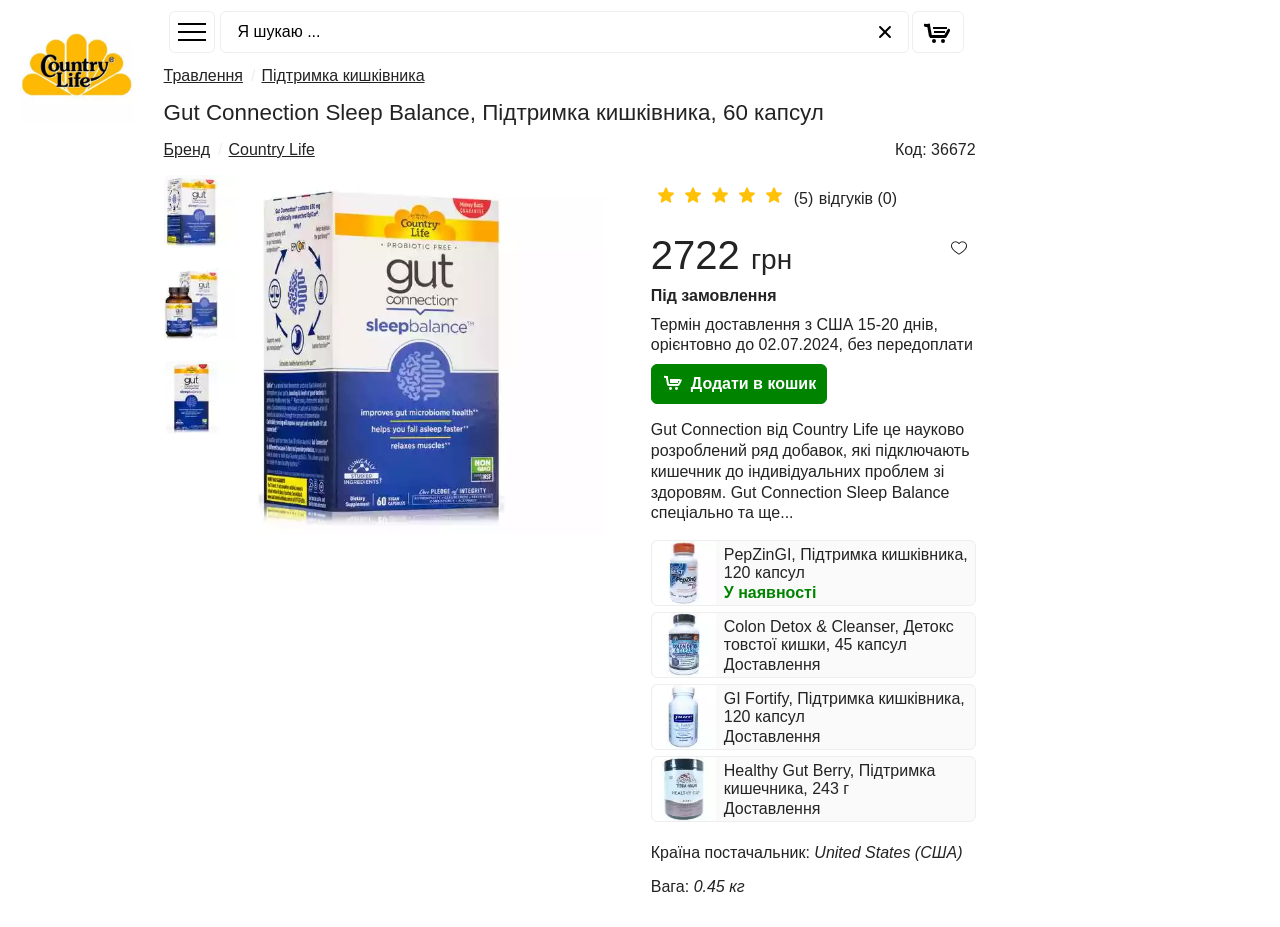Identify the bounding box coordinates of the region I need to click to complete this instruction: "View product details".

[0.179, 0.152, 0.246, 0.17]